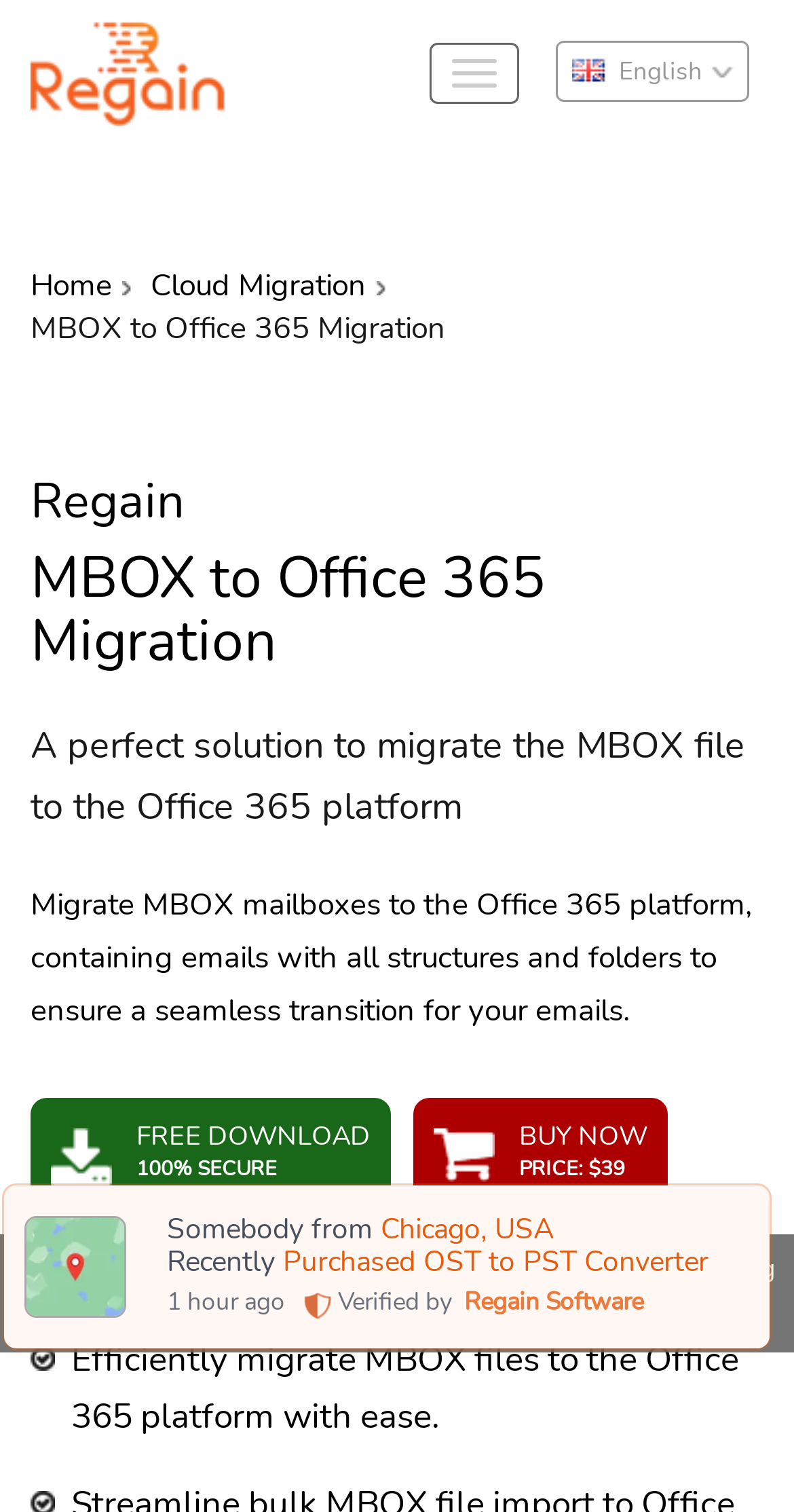Please determine the bounding box coordinates of the clickable area required to carry out the following instruction: "Download the free version". The coordinates must be four float numbers between 0 and 1, represented as [left, top, right, bottom].

[0.038, 0.726, 0.492, 0.8]